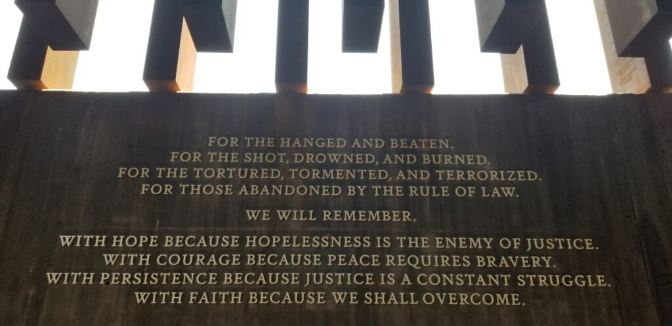What is the tone of the inscription?
Using the information from the image, answer the question thoroughly.

The tone of the inscription is poignant because it acknowledges the suffering and injustice experienced by many, and it conveys a sense of solemnity and gravity, while also offering a message of hope and resilience.